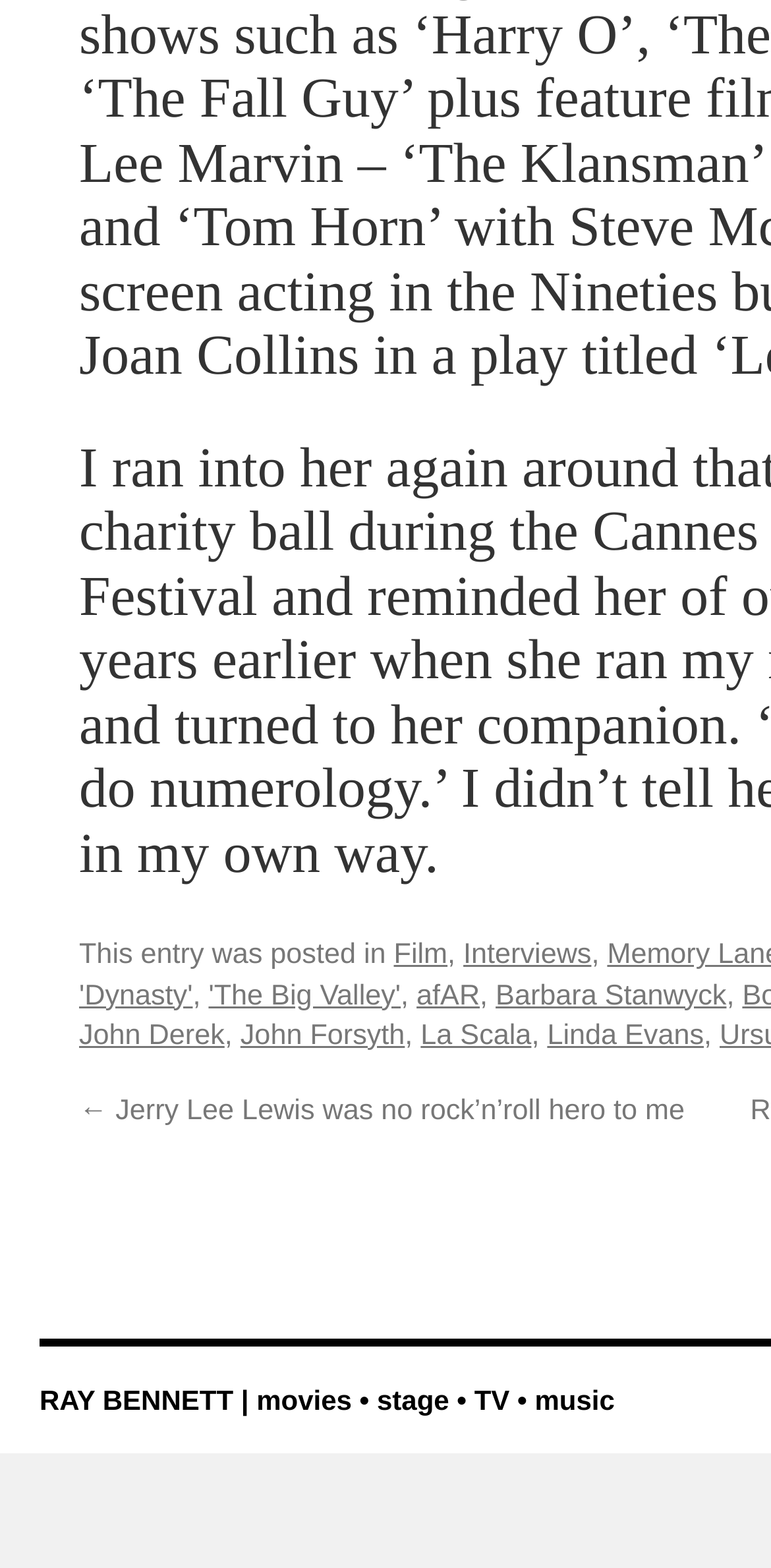Please predict the bounding box coordinates of the element's region where a click is necessary to complete the following instruction: "Check out The John Report". The coordinates should be represented by four float numbers between 0 and 1, i.e., [left, top, right, bottom].

None